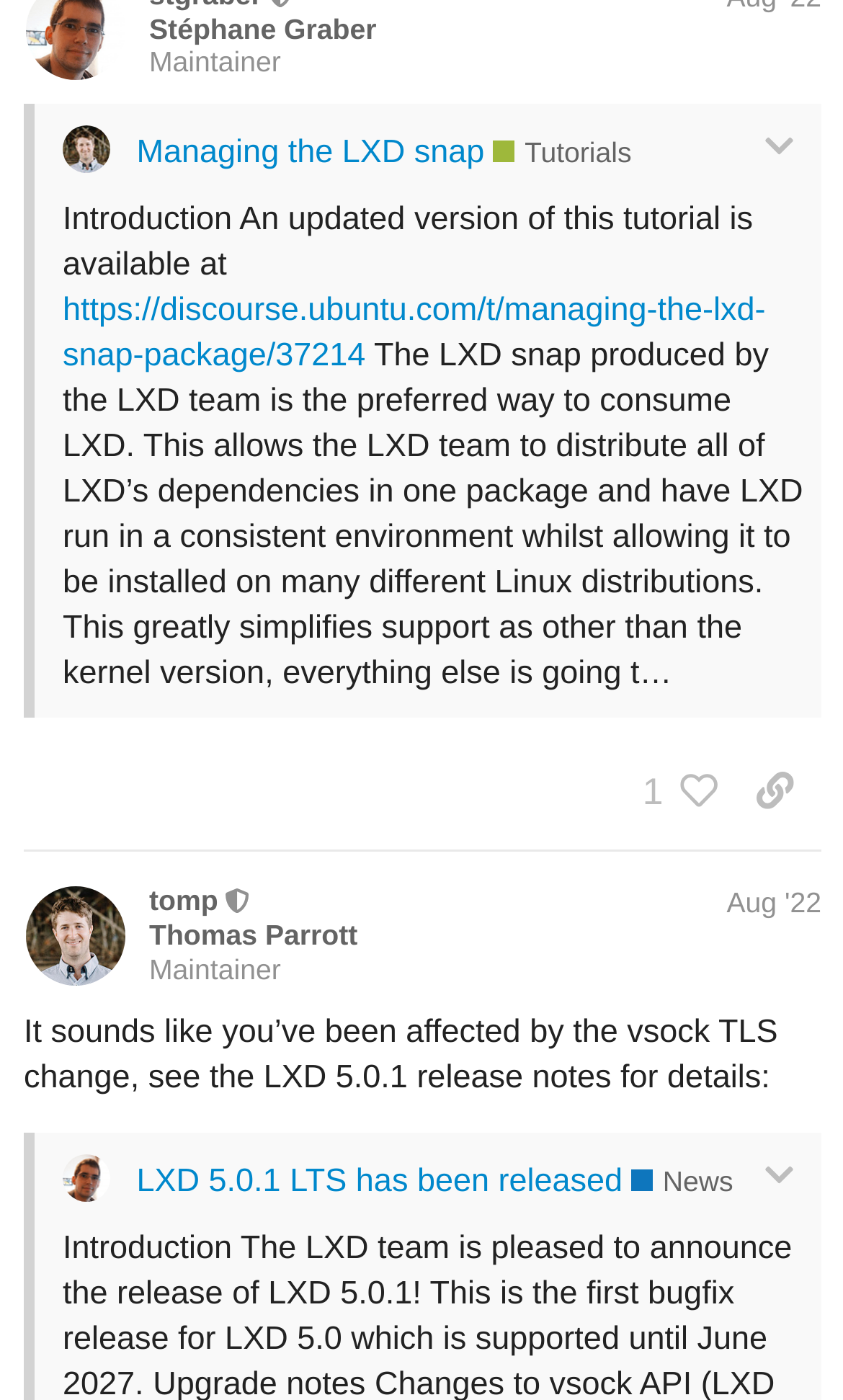Show me the bounding box coordinates of the clickable region to achieve the task as per the instruction: "Expand the quote".

[0.905, 0.091, 0.944, 0.116]